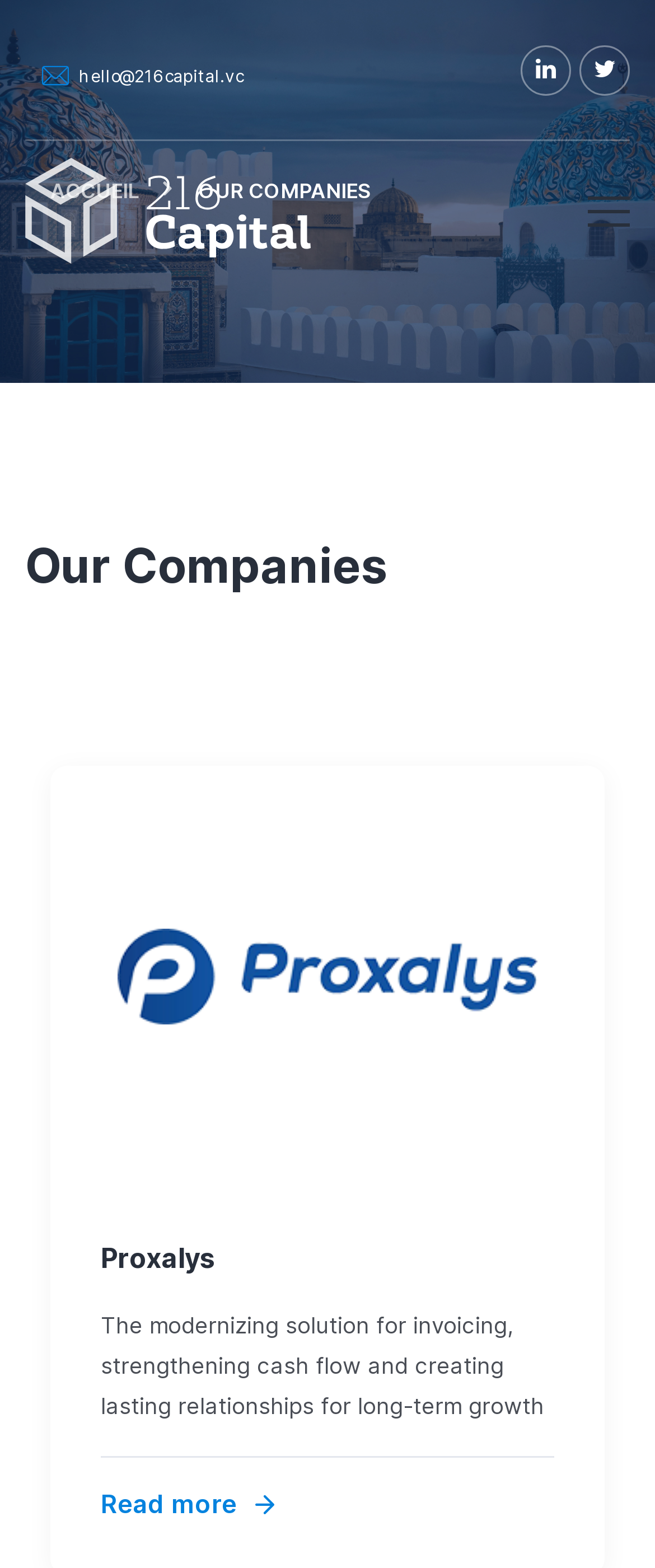Answer the question below using just one word or a short phrase: 
Is there a social media link?

Yes